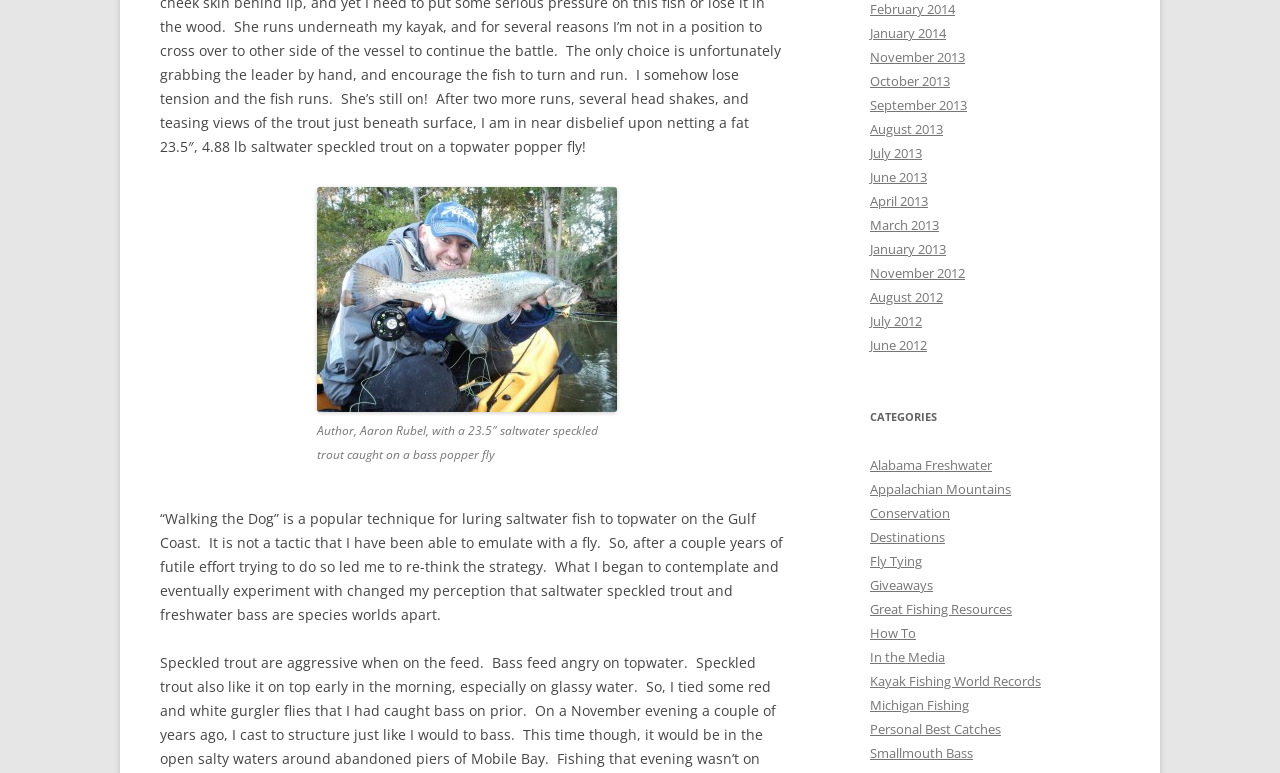Pinpoint the bounding box coordinates of the area that should be clicked to complete the following instruction: "Explore the category of Alabama Freshwater". The coordinates must be given as four float numbers between 0 and 1, i.e., [left, top, right, bottom].

[0.68, 0.59, 0.775, 0.614]